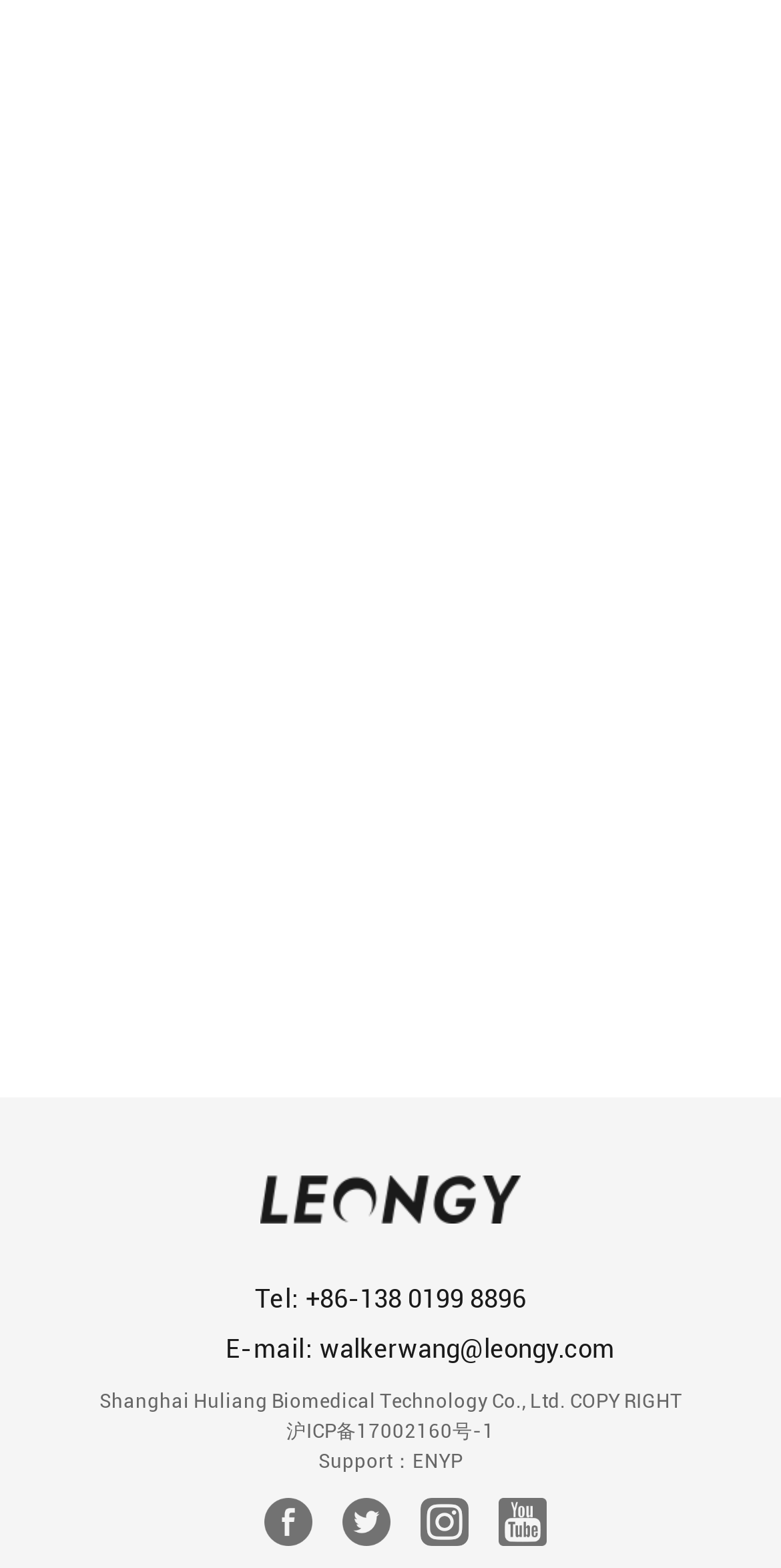What is the company's email address?
Using the image, respond with a single word or phrase.

walkerwang@leongy.com